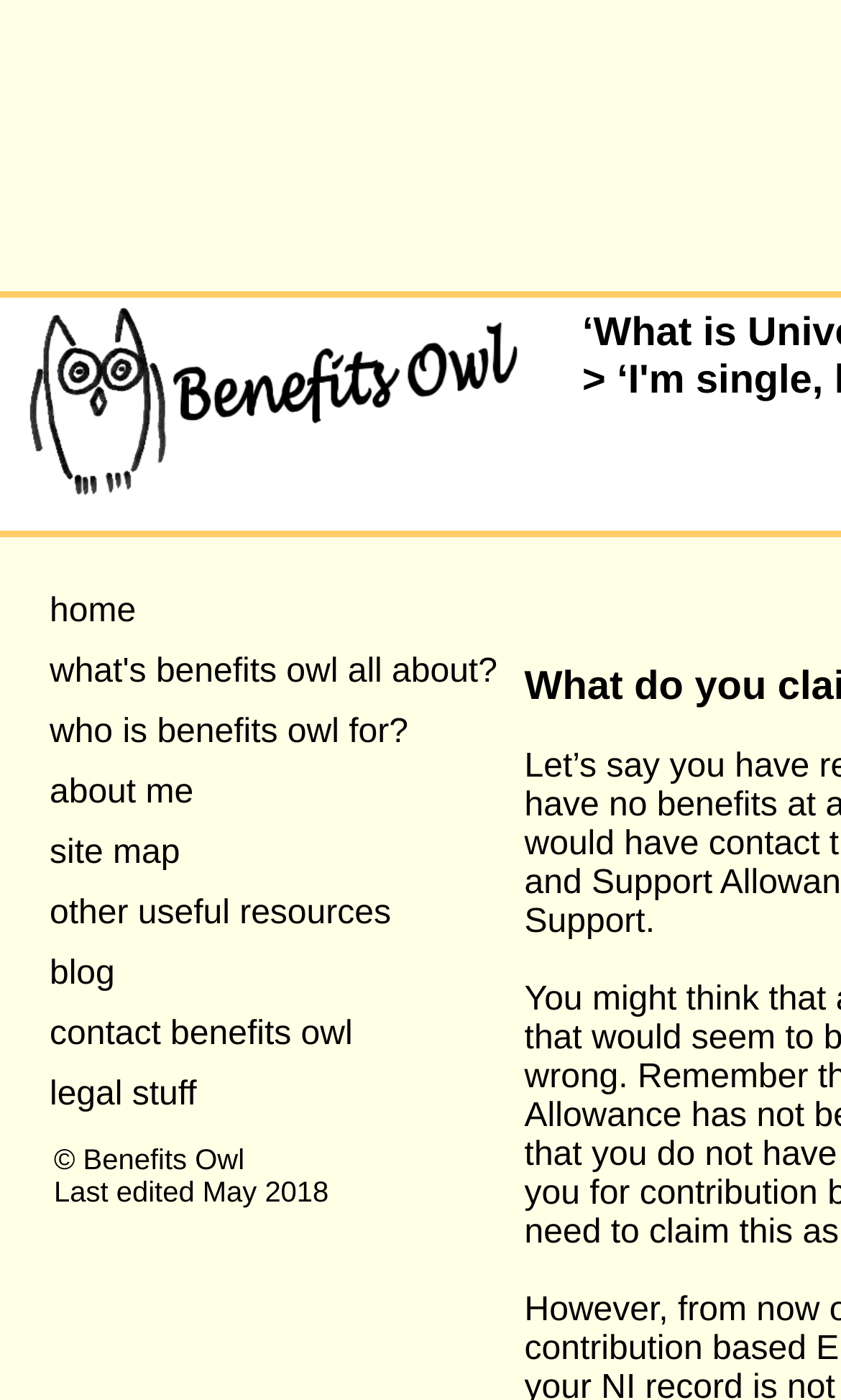Locate the bounding box coordinates of the element you need to click to accomplish the task described by this instruction: "contact benefits owl".

[0.059, 0.726, 0.419, 0.752]